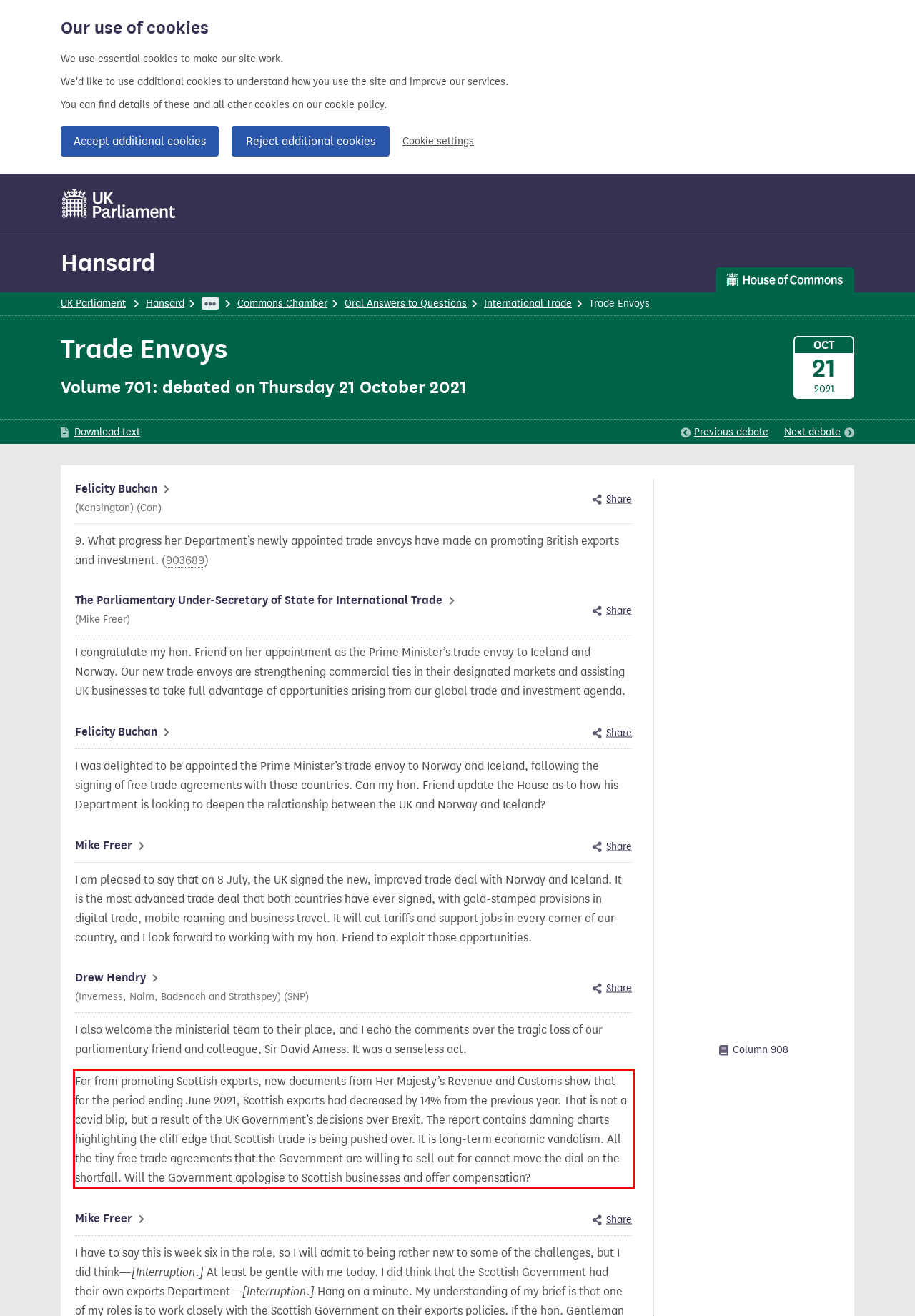Extract and provide the text found inside the red rectangle in the screenshot of the webpage.

Far from promoting Scottish exports, new documents from Her Majesty’s Revenue and Customs show that for the period ending June 2021, Scottish exports had decreased by 14% from the previous year. That is not a covid blip, but a result of the UK Government’s decisions over Brexit. The report contains damning charts highlighting the cliff edge that Scottish trade is being pushed over. It is long-term economic vandalism. All the tiny free trade agreements that the Government are willing to sell out for cannot move the dial on the shortfall. Will the Government apologise to Scottish businesses and offer compensation?